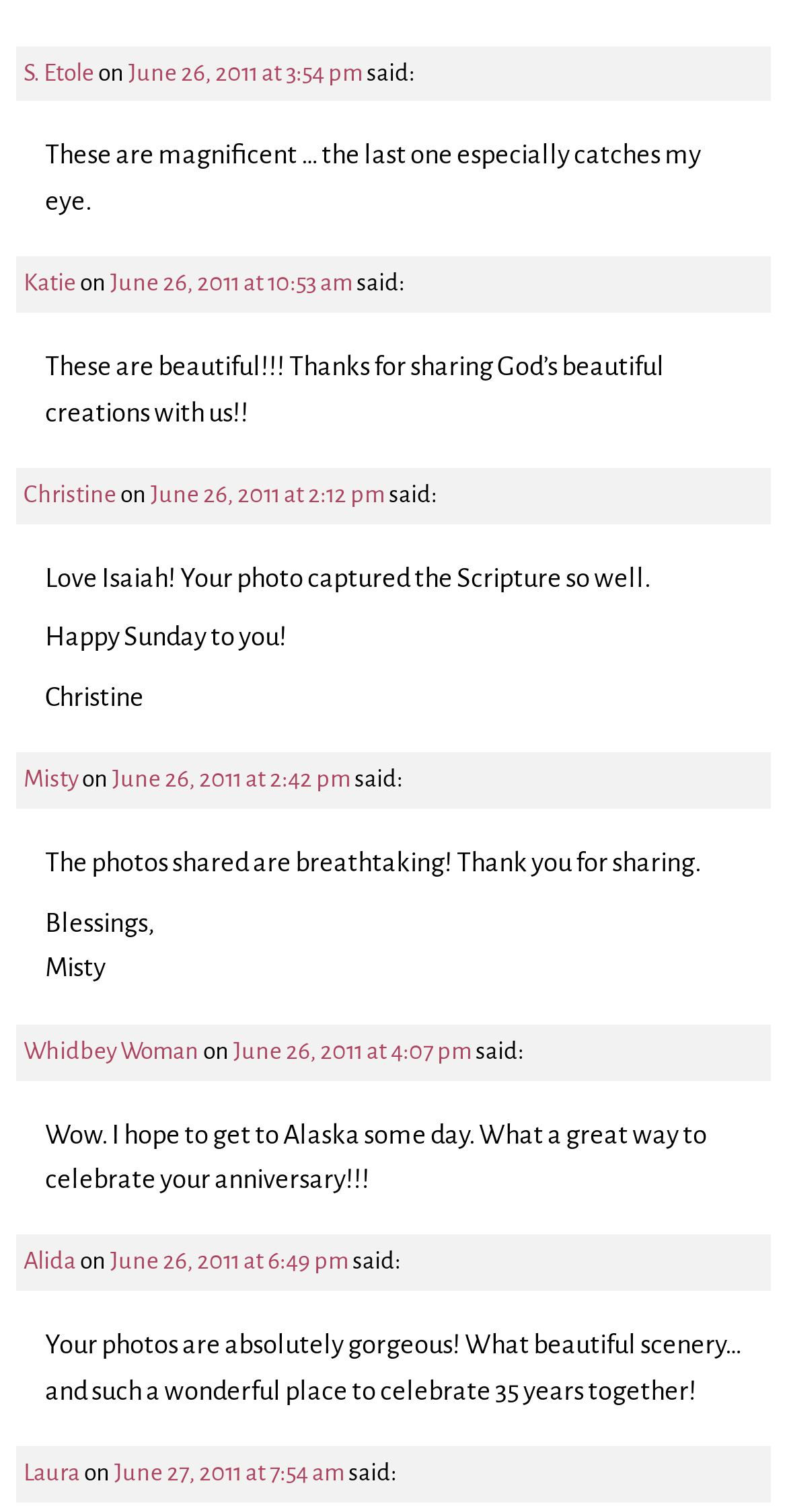Please identify the bounding box coordinates of the region to click in order to complete the given instruction: "Click on the link to view S. Etole's profile". The coordinates should be four float numbers between 0 and 1, i.e., [left, top, right, bottom].

[0.03, 0.039, 0.12, 0.057]